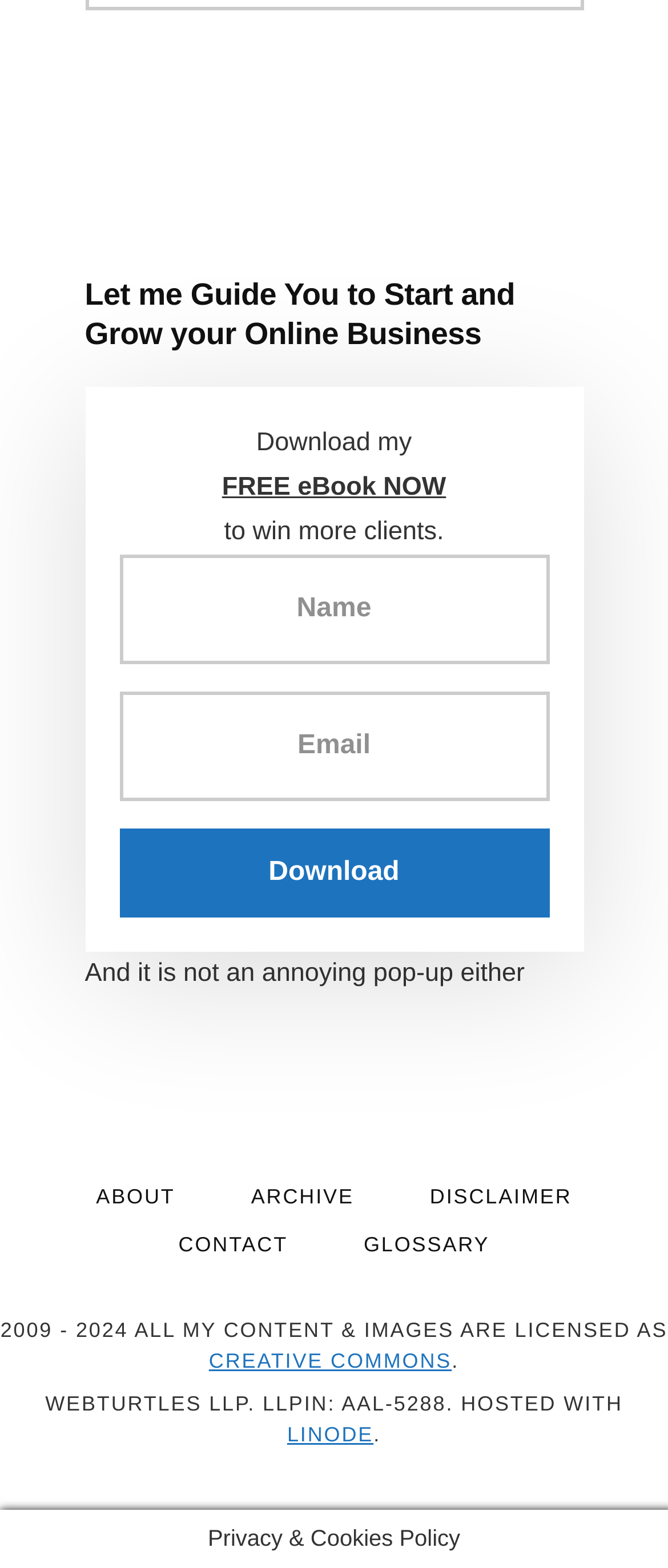Please specify the coordinates of the bounding box for the element that should be clicked to carry out this instruction: "contact the website owner". The coordinates must be four float numbers between 0 and 1, formatted as [left, top, right, bottom].

[0.216, 0.783, 0.482, 0.806]